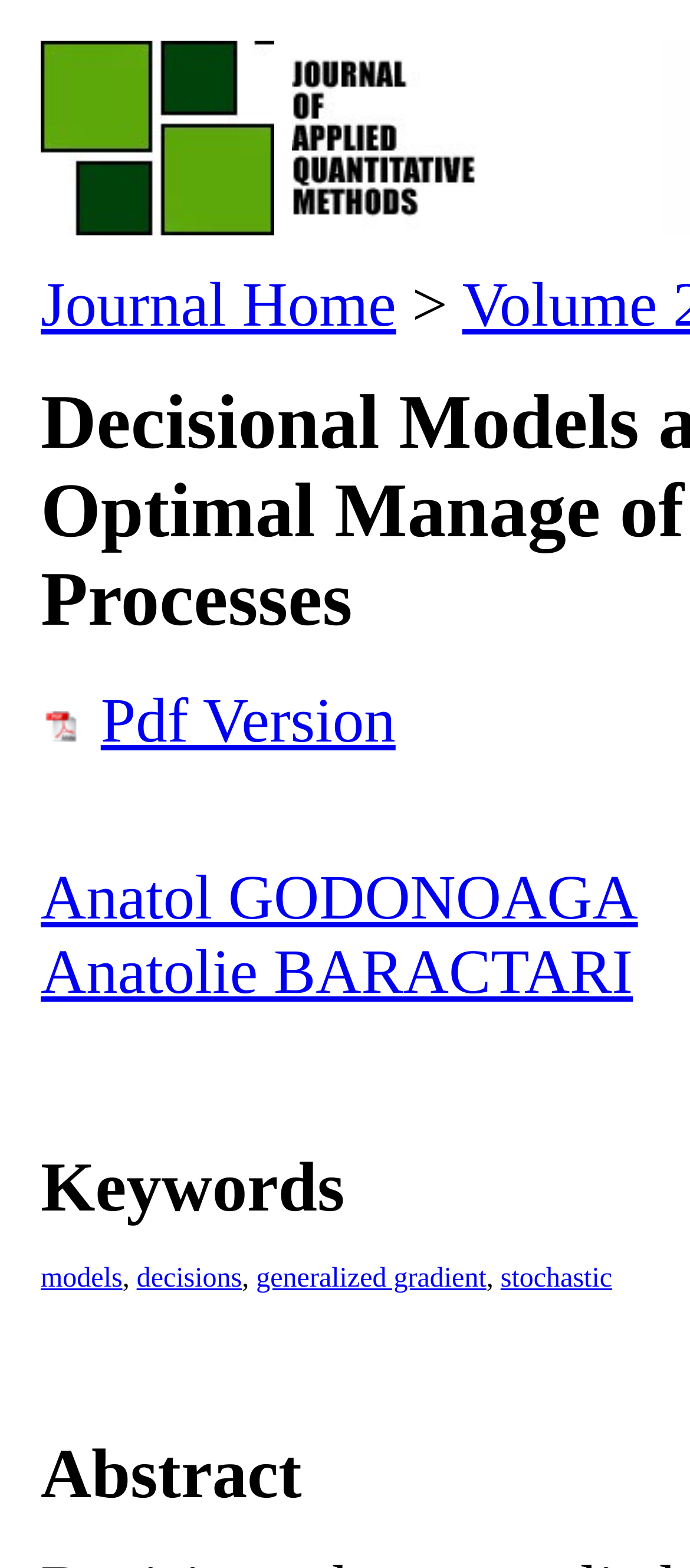Please determine the bounding box coordinates of the clickable area required to carry out the following instruction: "read Anatol Godonoaga's article". The coordinates must be four float numbers between 0 and 1, represented as [left, top, right, bottom].

[0.059, 0.55, 0.925, 0.595]